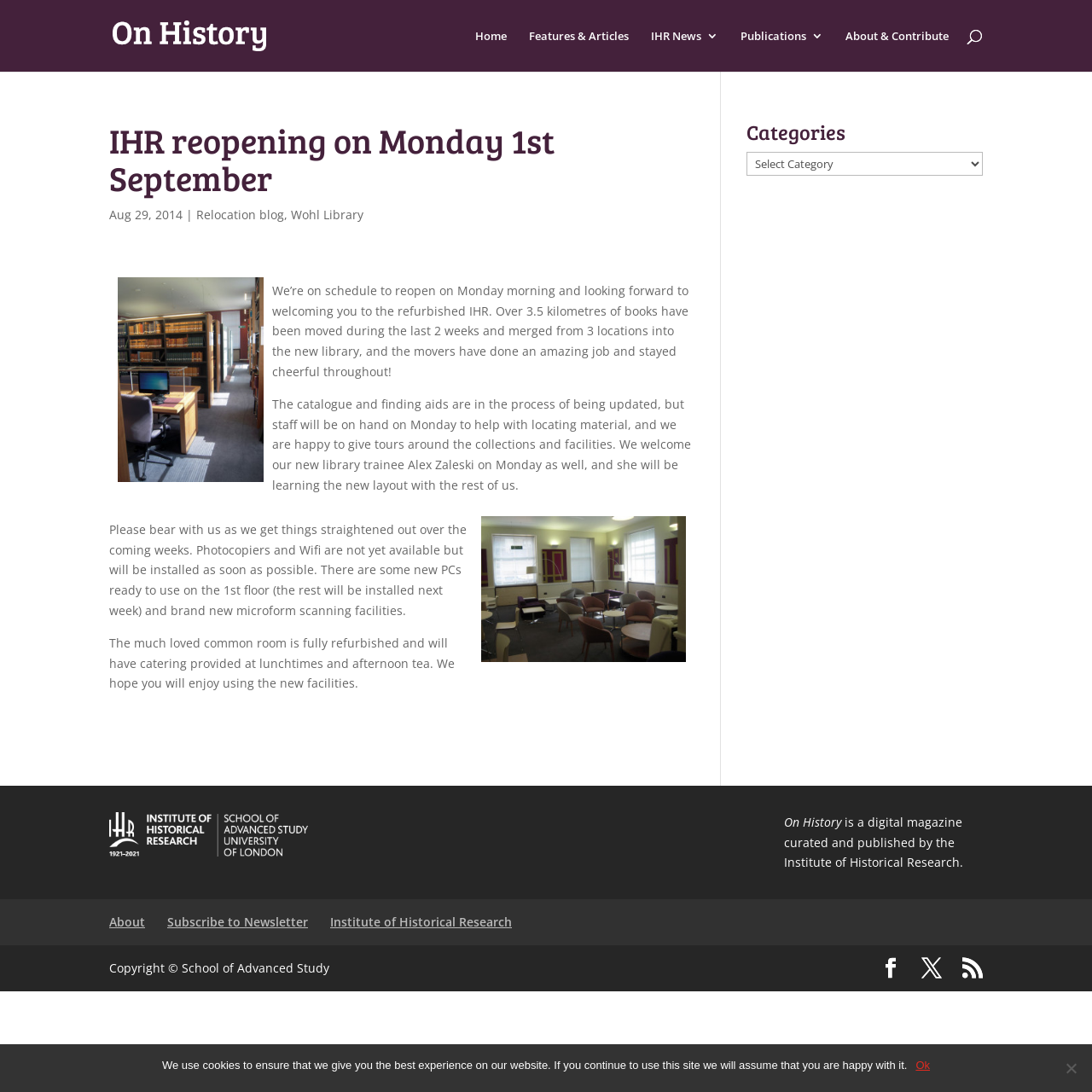Identify the bounding box coordinates of the area that should be clicked in order to complete the given instruction: "Go to Home". The bounding box coordinates should be four float numbers between 0 and 1, i.e., [left, top, right, bottom].

[0.435, 0.027, 0.464, 0.066]